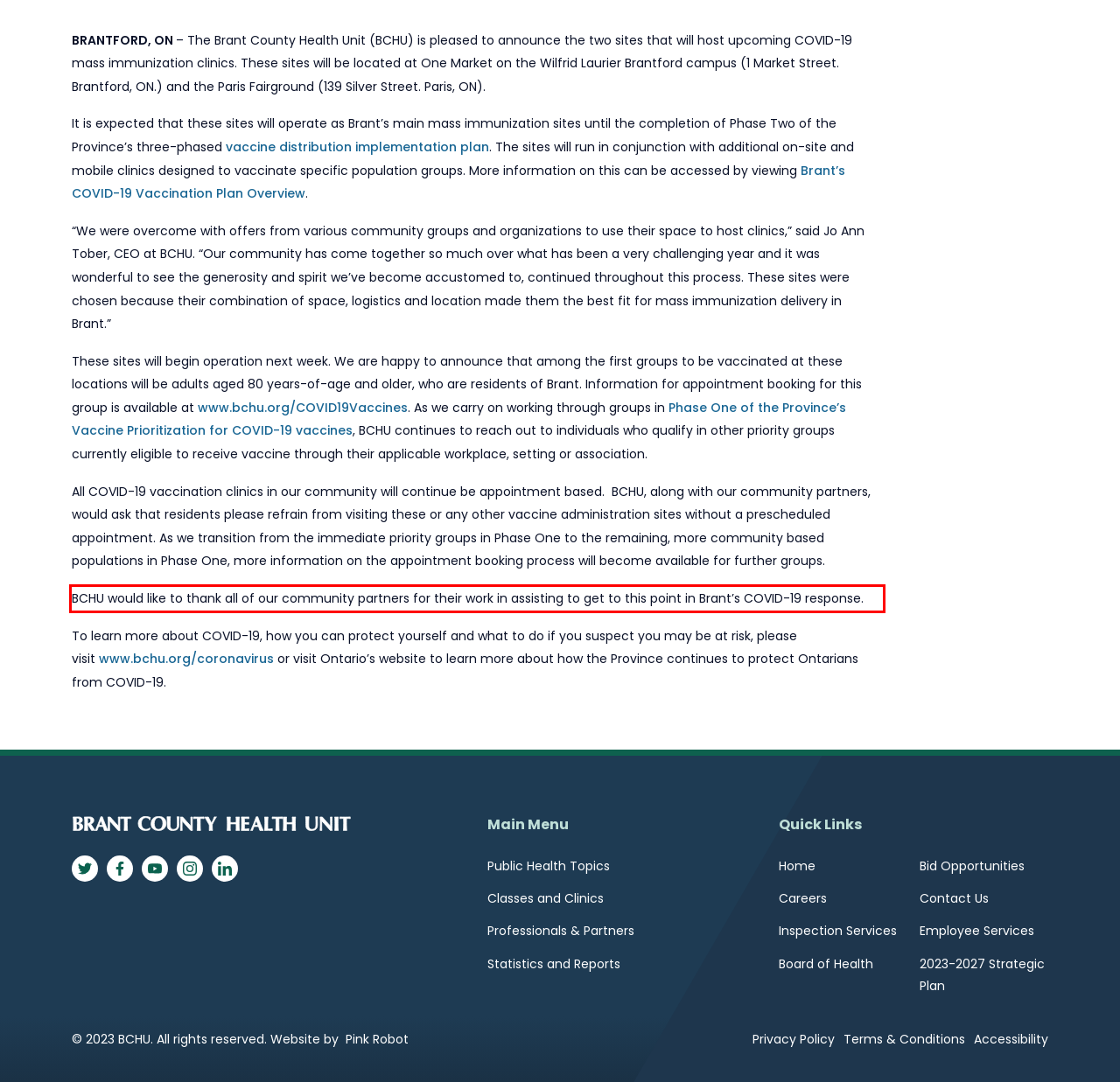Using the provided screenshot of a webpage, recognize and generate the text found within the red rectangle bounding box.

BCHU would like to thank all of our community partners for their work in assisting to get to this point in Brant’s COVID-19 response.